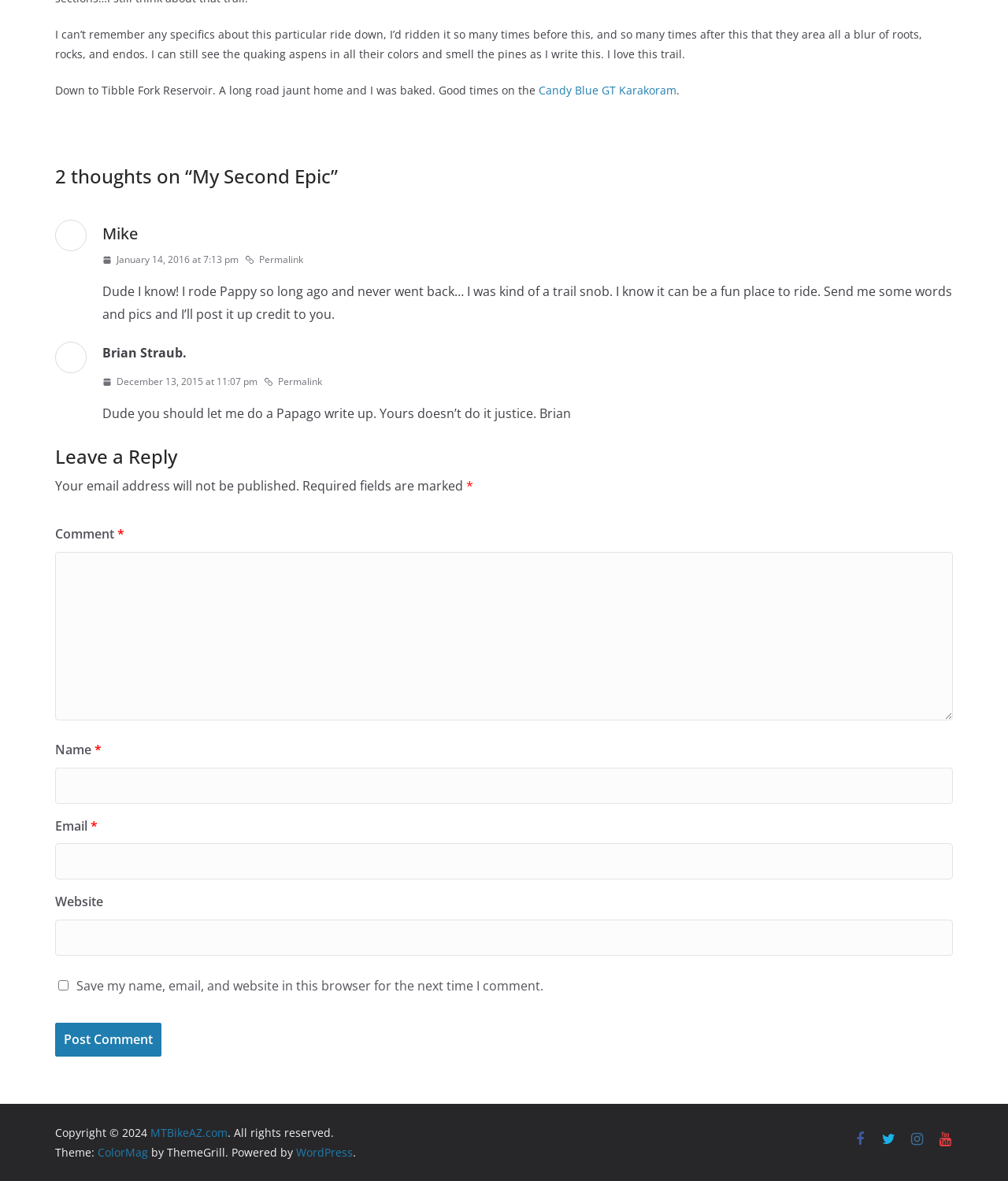Identify the bounding box coordinates of the part that should be clicked to carry out this instruction: "Click the 'Post Comment' button".

[0.055, 0.866, 0.16, 0.895]